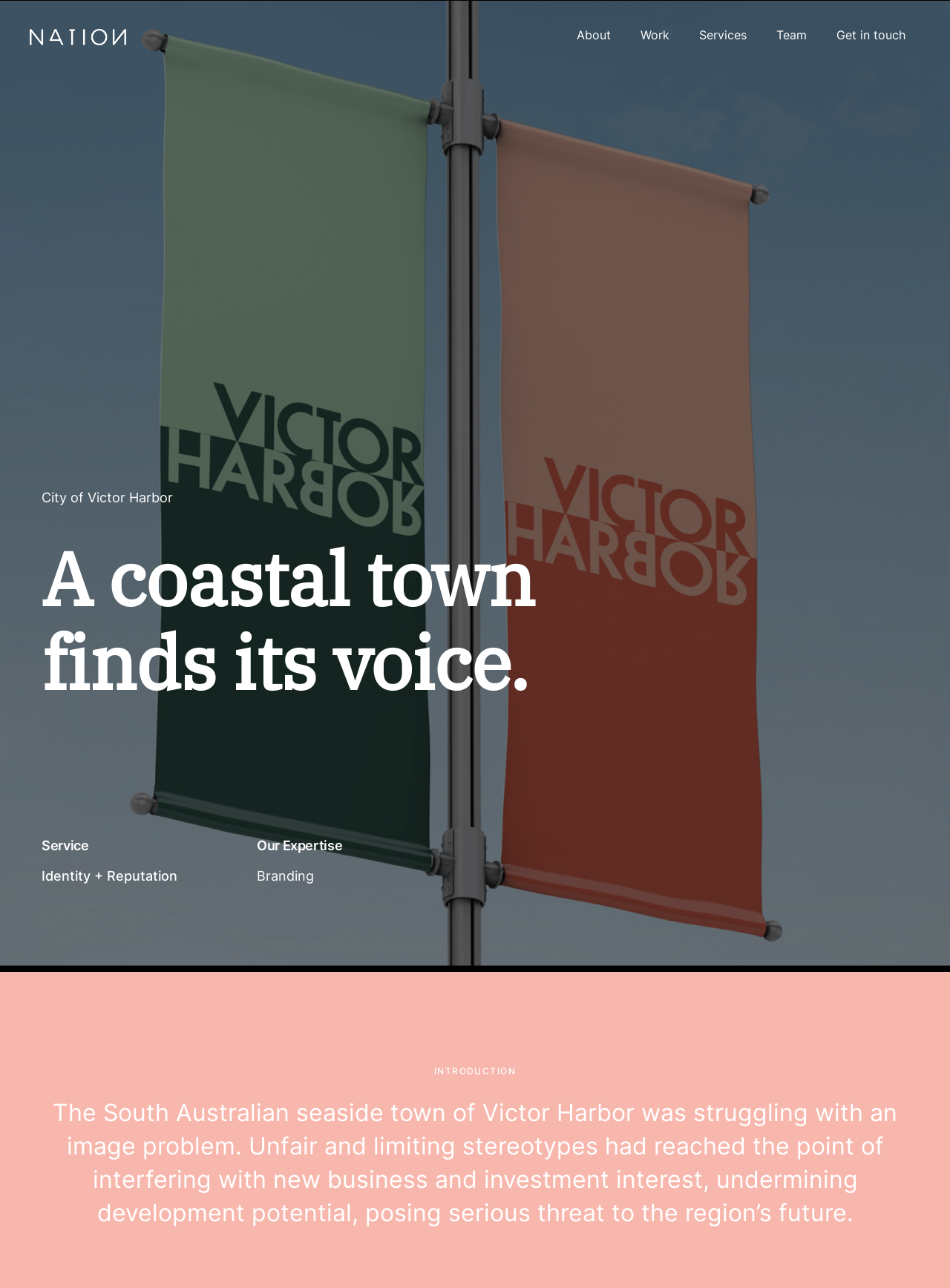What is the problem faced by the town?
Answer the question in a detailed and comprehensive manner.

I found the answer by looking at the StaticText element with the content 'The South Australian seaside town of Victor Harbor was struggling with an image problem...' at coordinates [0.055, 0.853, 0.945, 0.953]. This suggests that the town is facing an image problem.